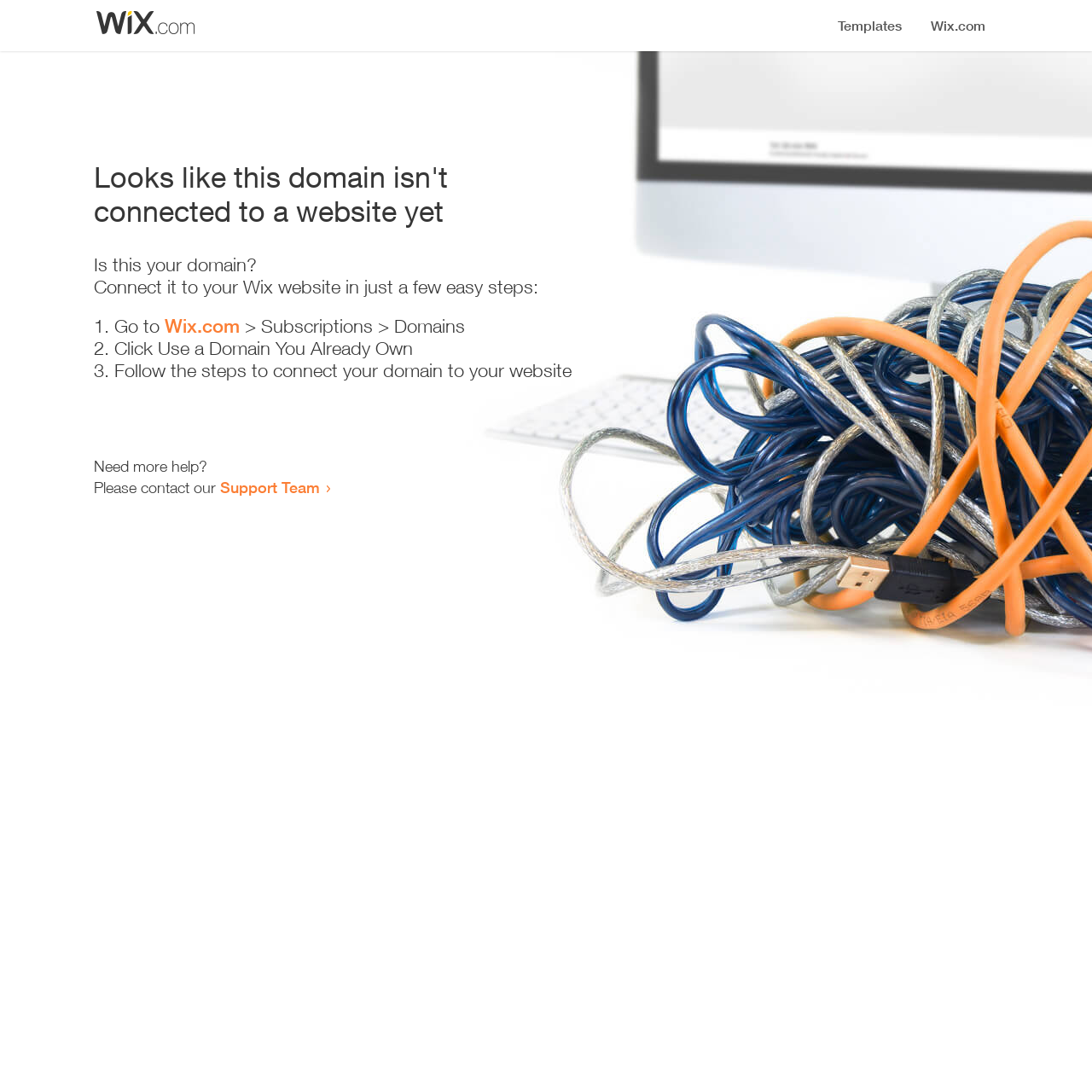Use the details in the image to answer the question thoroughly: 
What should I do first to connect my domain?

According to the instructions provided, the first step to connect my domain is to 'Go to Wix.com', as indicated by the text '1. Go to Wix.com > Subscriptions > Domains'.